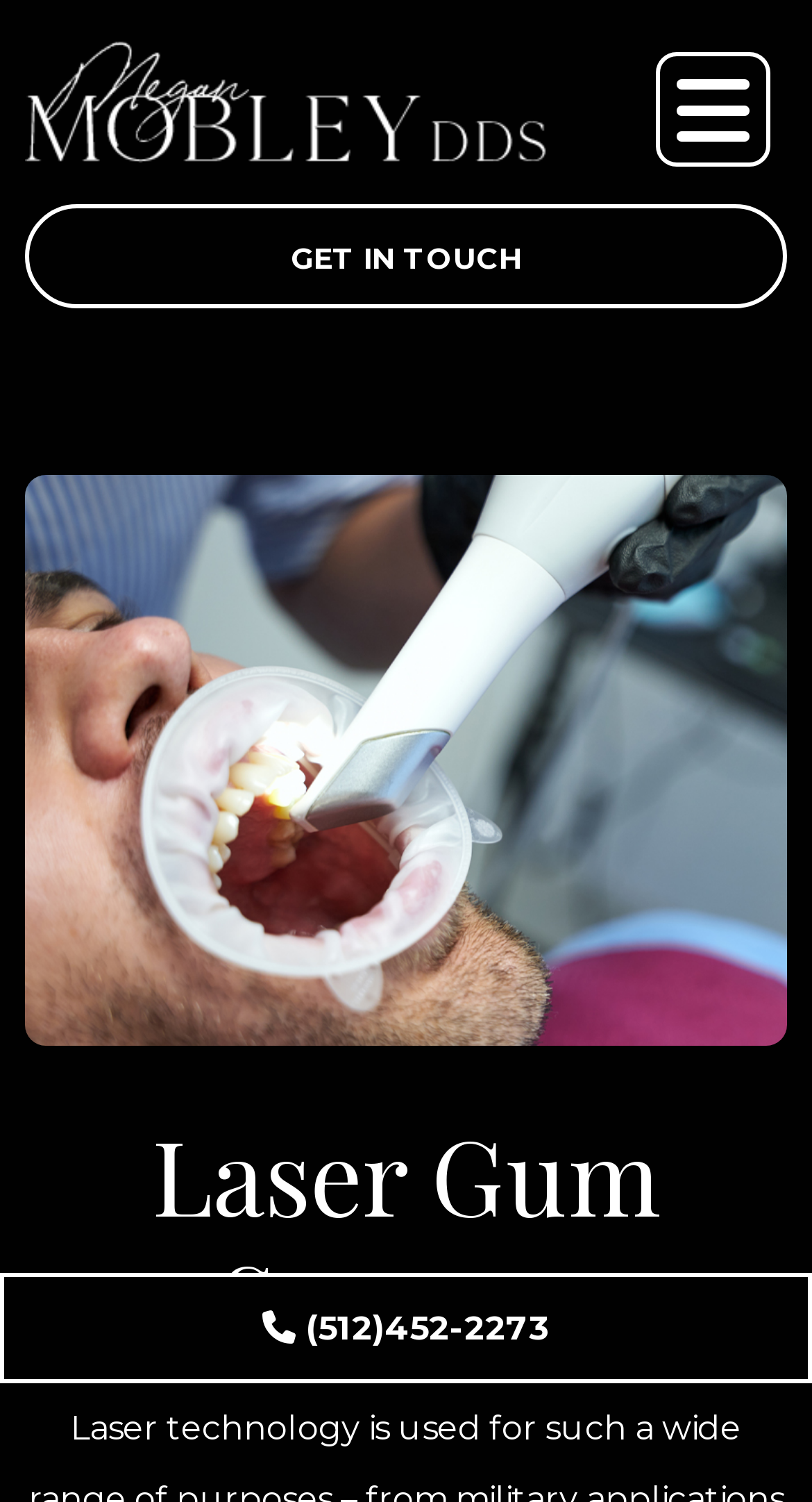Find the bounding box coordinates of the UI element according to this description: "FREE ESTIMATE".

None